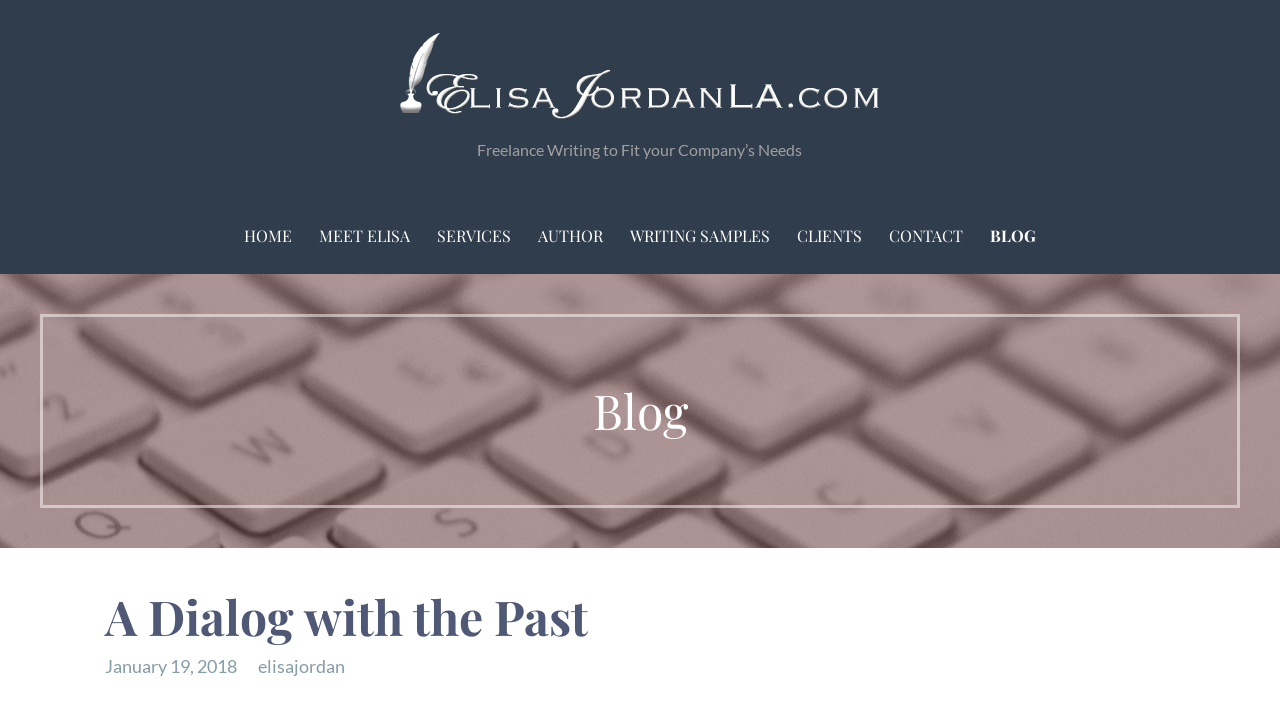Please determine the bounding box coordinates of the section I need to click to accomplish this instruction: "Check the post navigation".

None